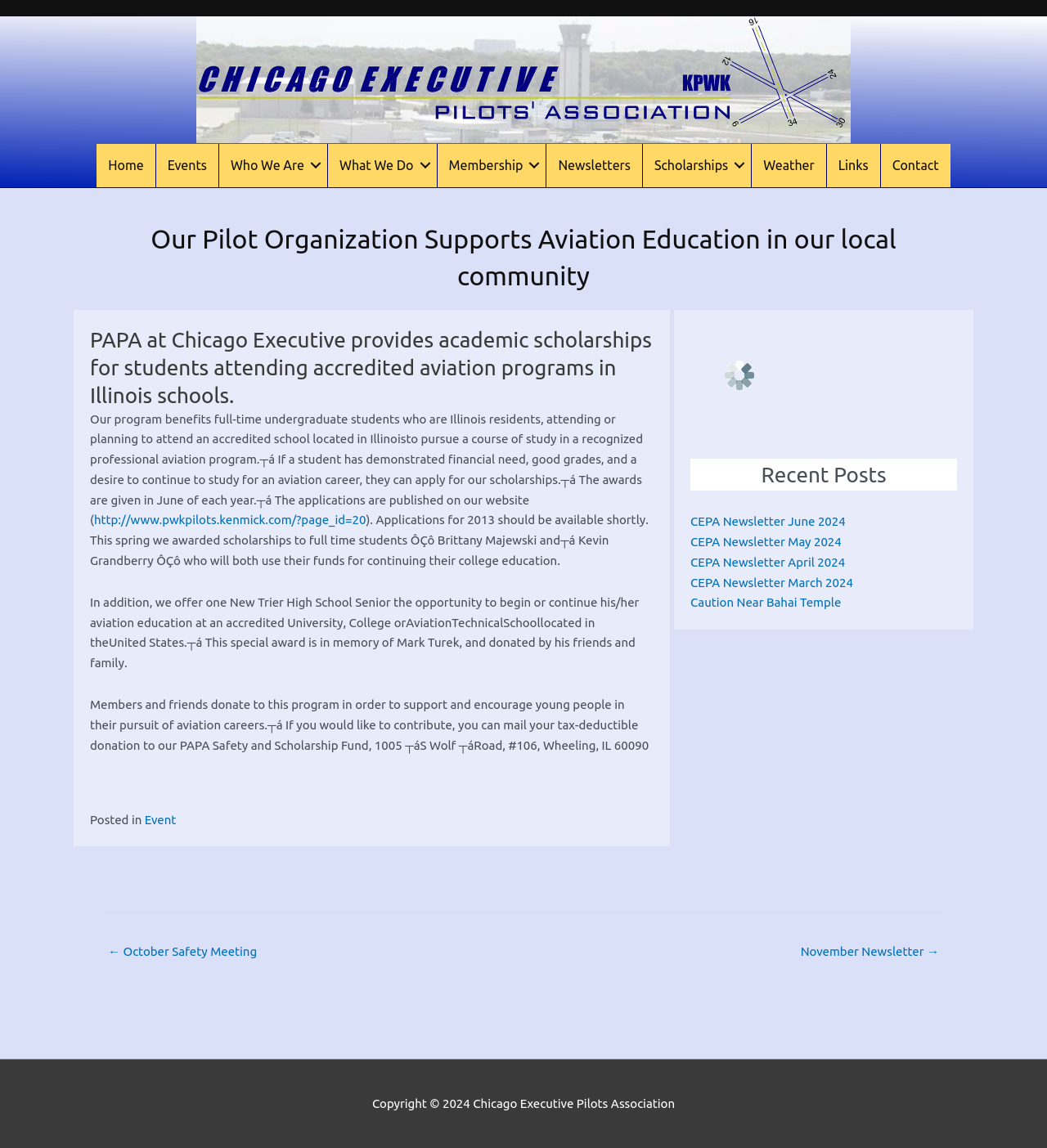Please identify the bounding box coordinates of the element I should click to complete this instruction: 'Click the Scholarships link'. The coordinates should be given as four float numbers between 0 and 1, like this: [left, top, right, bottom].

[0.614, 0.125, 0.717, 0.163]